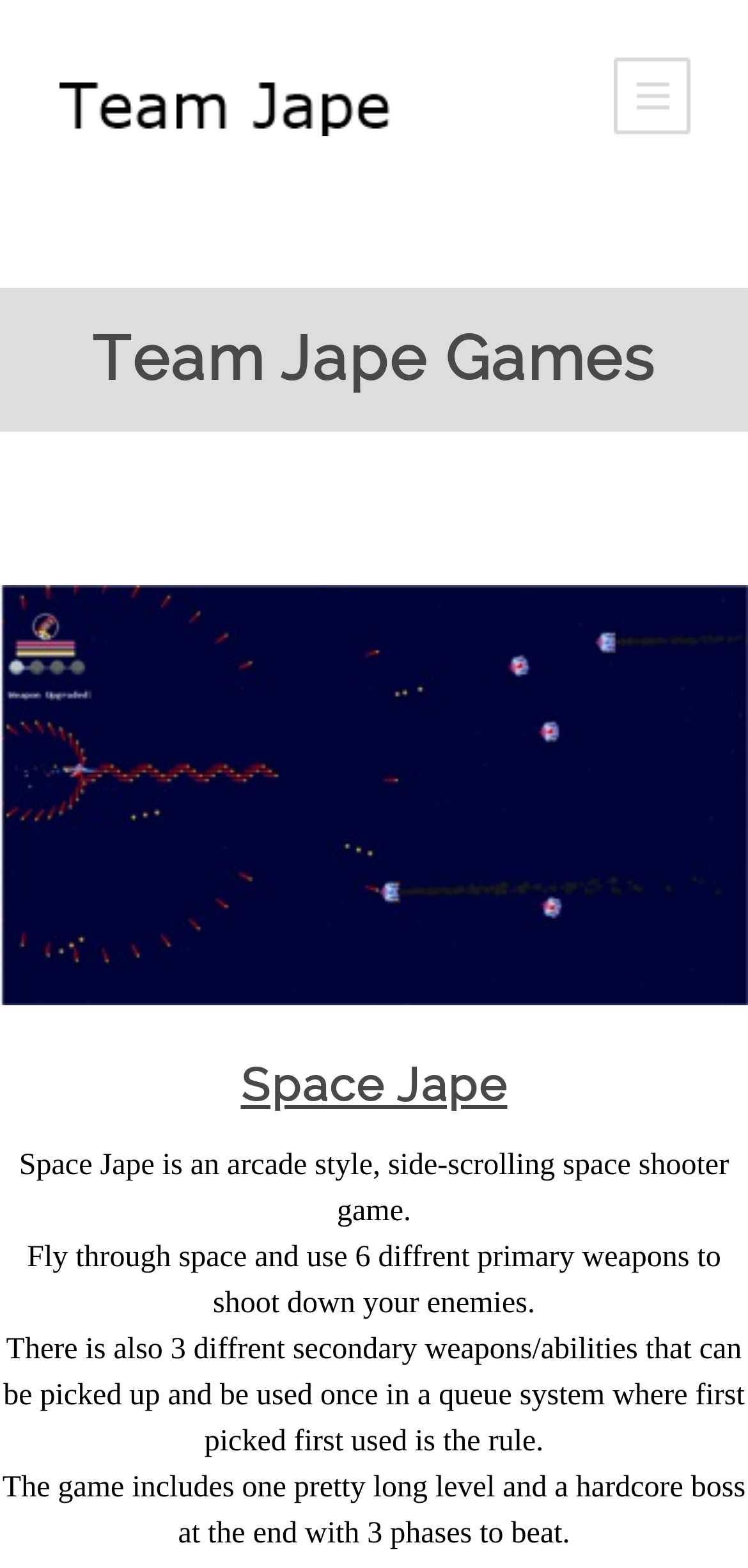Use a single word or phrase to answer the question: 
How many phases does the boss at the end of the game have?

3